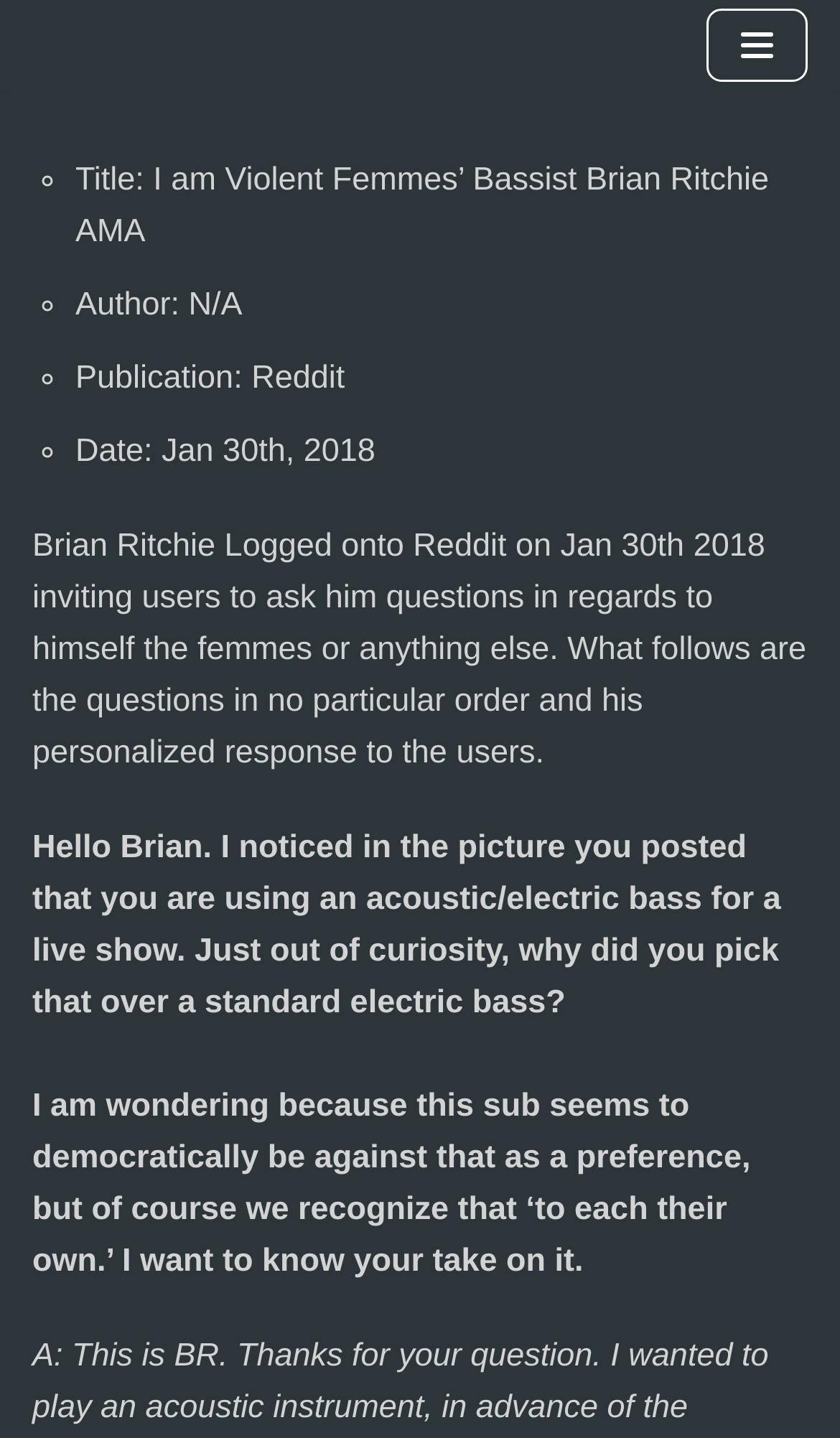Deliver a detailed narrative of the webpage's visual and textual elements.

The webpage appears to be a Reddit AMA (Ask Me Anything) session with Brian Ritchie, the bassist of the Violent Femmes. At the top left of the page, there is a "Skip to content" link. On the top right, there is a navigation menu button. Below the navigation menu, there is a title section that displays the title of the AMA, "I am Violent Femmes’ Bassist Brian Ritchie AMA", along with the author, publication, and date information.

The main content of the page starts with a brief introduction that summarizes the purpose of the AMA session. Below the introduction, there are several questions from users, each followed by Brian Ritchie's personalized response. The first question asks about his choice of using an acoustic/electric bass for a live show, and the second question is a follow-up to the first one, seeking his opinion on the preference of bass types.

The questions and responses are arranged in a vertical layout, with each question and response block stacked below the previous one. The text is densely packed, with minimal whitespace between the blocks. Overall, the page has a simple and straightforward layout, with a focus on presenting the Q&A content.